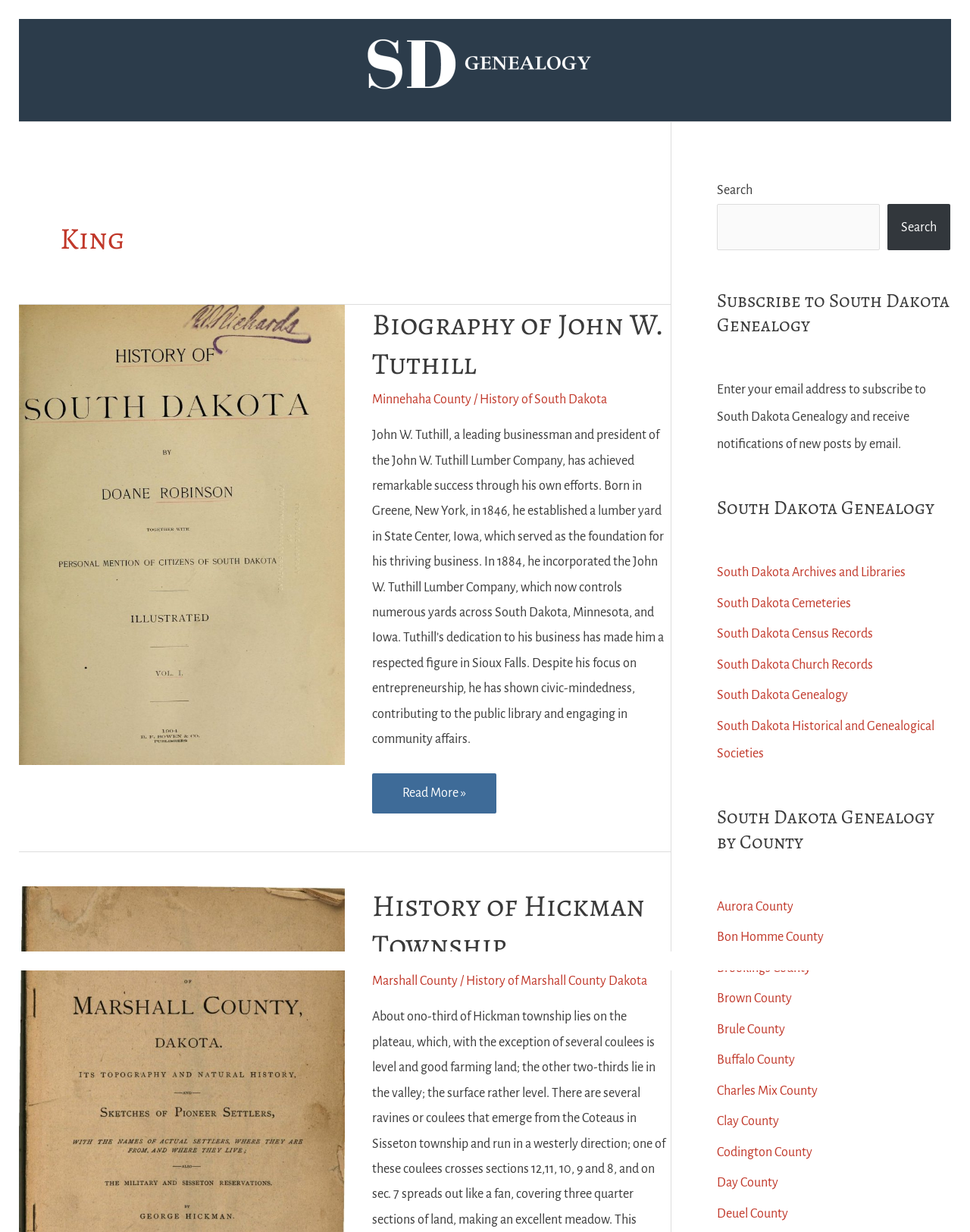What is the name of the company founded by John W. Tuthill?
Using the details from the image, give an elaborate explanation to answer the question.

According to the biography of John W. Tuthill, he incorporated the John W. Tuthill Lumber Company in 1884, which now controls numerous yards across South Dakota, Minnesota, and Iowa.